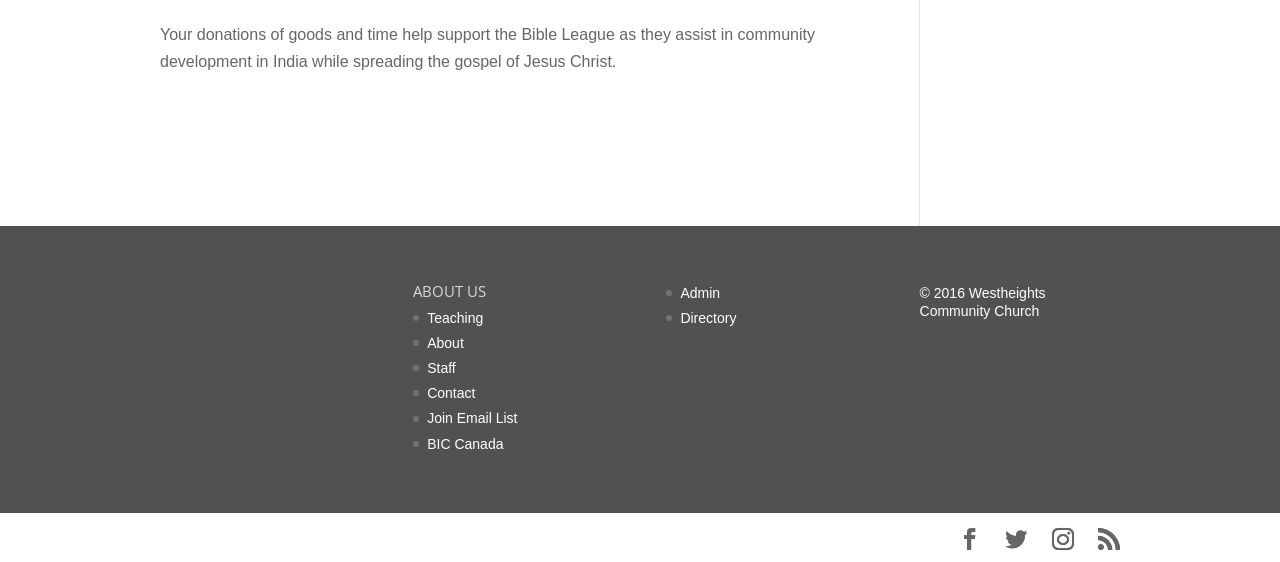Answer briefly with one word or phrase:
What is the purpose of the links at the bottom right?

Social media links